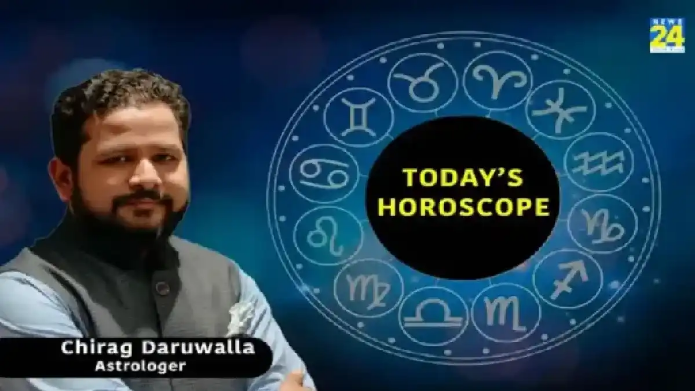What surrounds Chirag Daruwalla in the image?
Using the image as a reference, give a one-word or short phrase answer.

Zodiac symbols